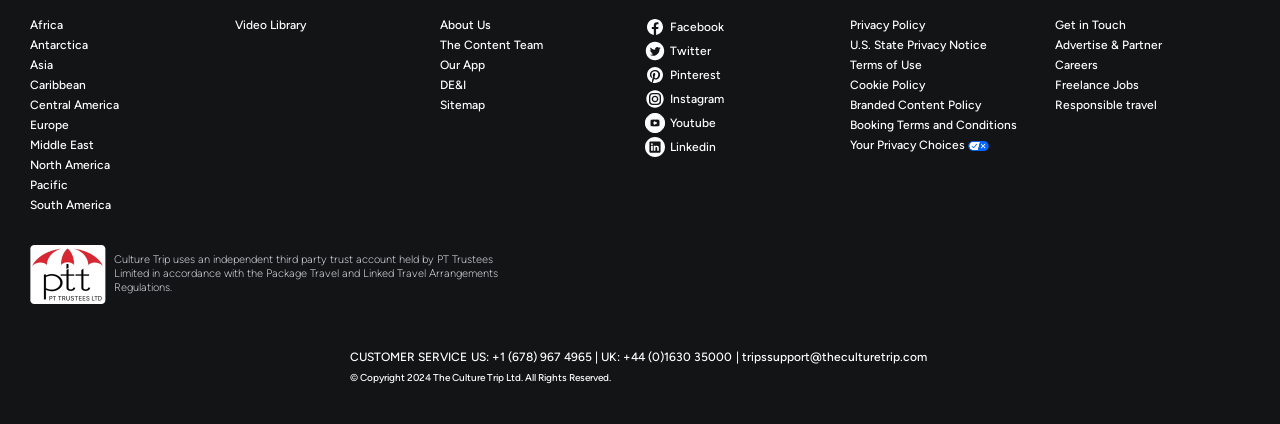Consider the image and give a detailed and elaborate answer to the question: 
What is the year of copyright for The Culture Trip Ltd?

I found this information by looking at the StaticText element with the description '© Copyright 2024 The Culture Trip Ltd. All Rights Reserved.' This text is located at the bottom of the webpage and provides the year of copyright for The Culture Trip Ltd.